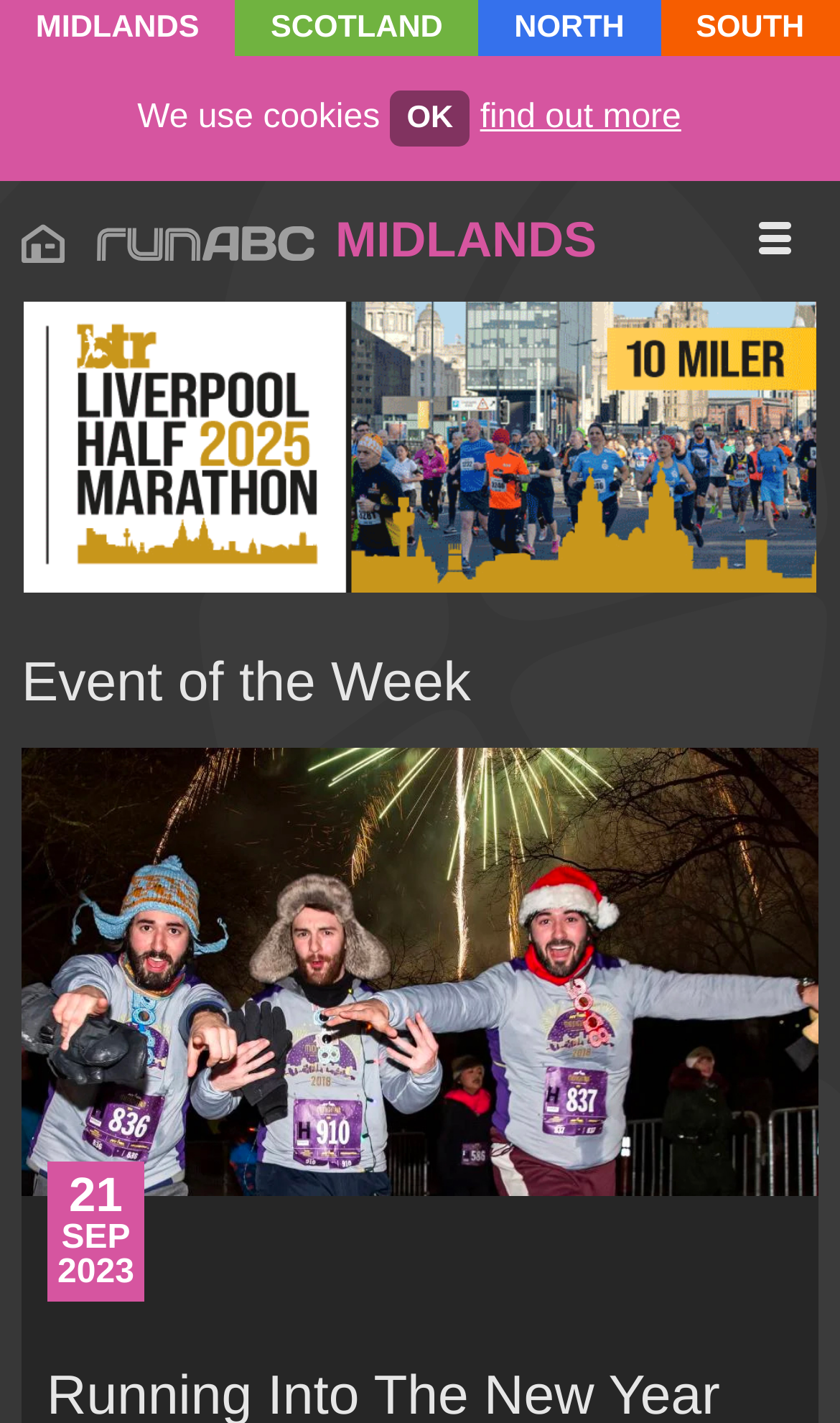Using the description: "North", identify the bounding box of the corresponding UI element in the screenshot.

[0.575, 0.003, 0.781, 0.036]